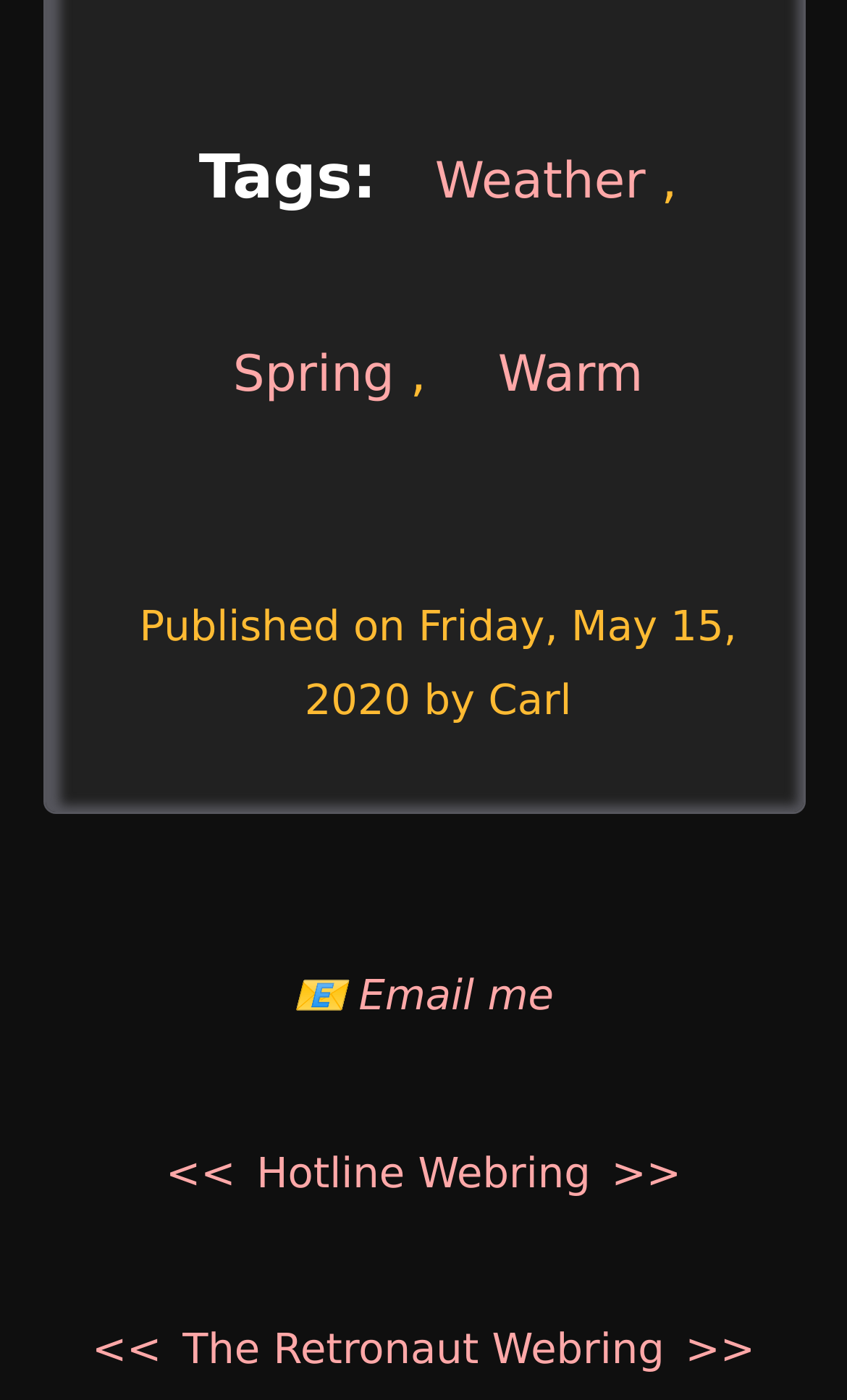Determine the bounding box coordinates of the region that needs to be clicked to achieve the task: "View post details".

[0.36, 0.43, 0.87, 0.517]